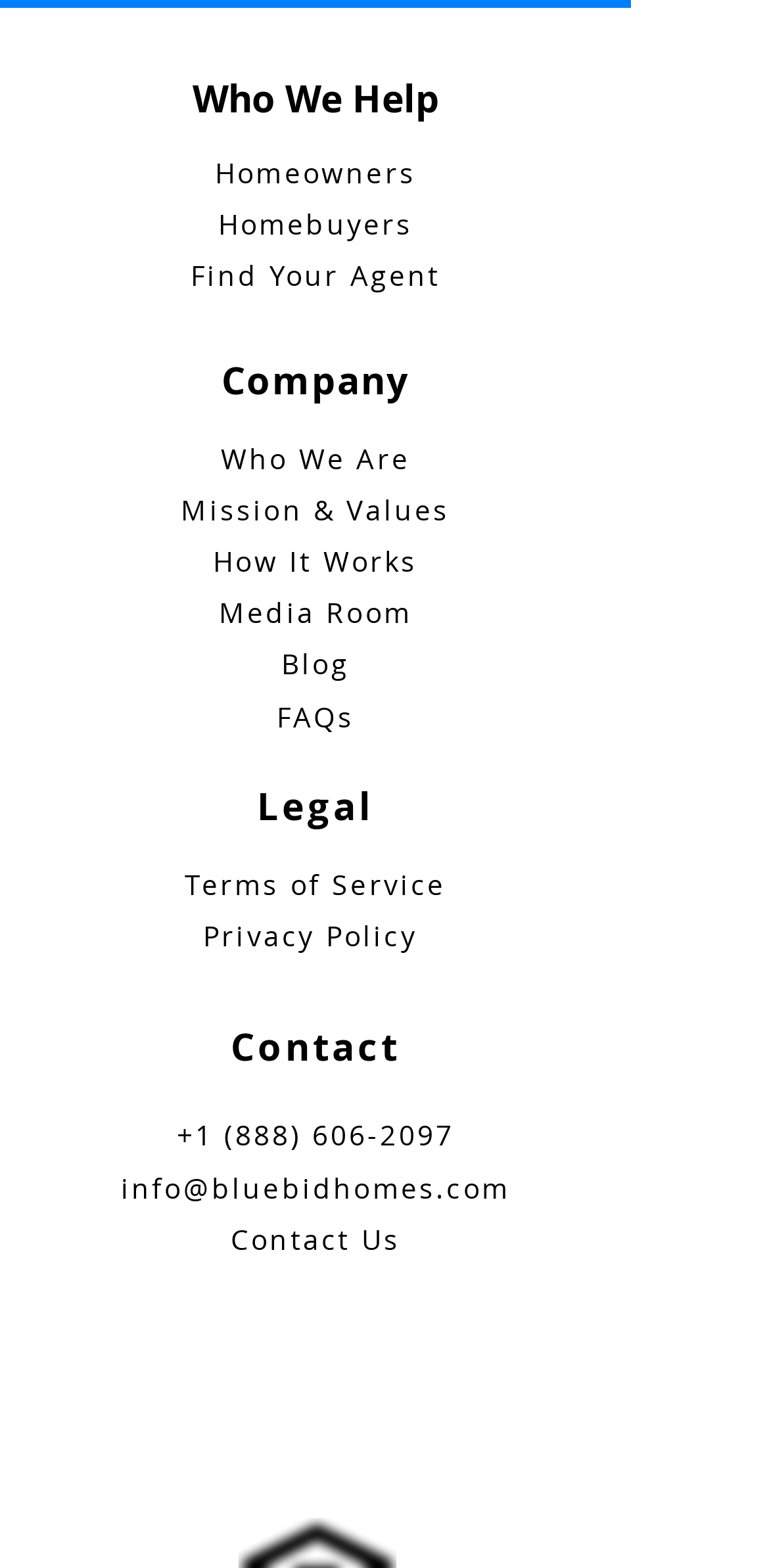Identify the bounding box for the UI element that is described as follows: "How It Works".

[0.277, 0.346, 0.543, 0.37]